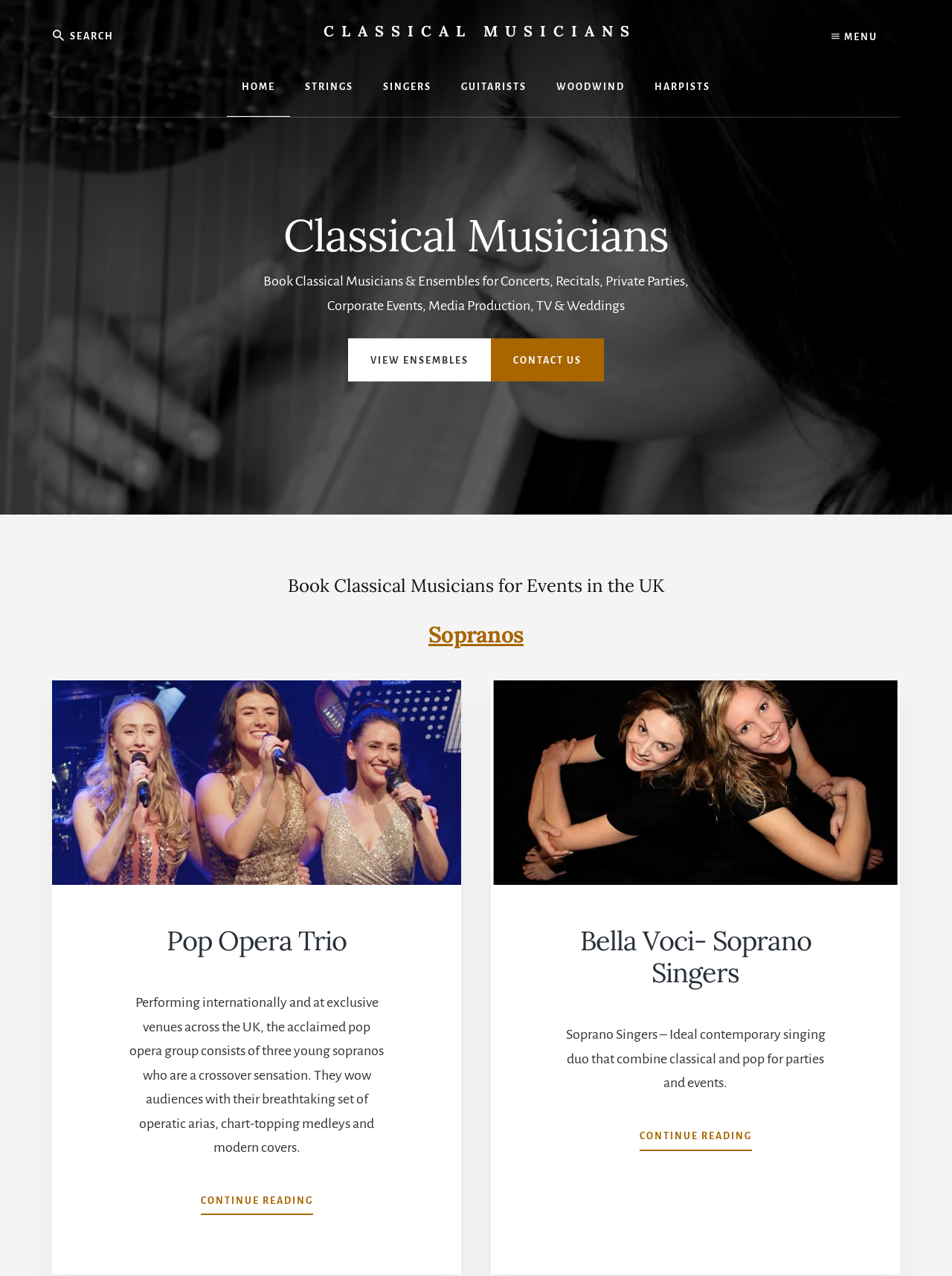Create an elaborate caption that covers all aspects of the webpage.

This webpage is about classical musicians, ensembles, and singers for hire for events in the UK and worldwide. At the top left corner, there is a "Skip to content" link, followed by a menu button with an icon and a search bar with a "Search" button. 

Below the search bar, there is a heading "Classical Musicians" and a brief description of the webpage's content. 

To the right of the description, there is a navigation menu with links to "HOME", "STRINGS", "SINGERS", "GUITARISTS", "WOODWIND", and "HARPISTS". 

Further down, there is a heading "Classical Musicians" again, followed by a paragraph describing the types of events where classical musicians can be booked. 

Below this paragraph, there are two links: "VIEW ENSEMBLES" and "CONTACT US". 

The main content of the webpage is divided into two sections. The left section has a heading "Book Classical Musicians for Events in the UK" and a subheading "Sopranos", with a link to "Sopranos". 

Below this, there is an article about "Pop Opera Trio", featuring a link to the group's page, a brief description of their performances, and a "CONTINUE READING" link. 

The right section has an article about "Bella Voci- Soprano Singers", featuring a link to their page, a brief description of their performances, and a "CONTINUE READING" link.